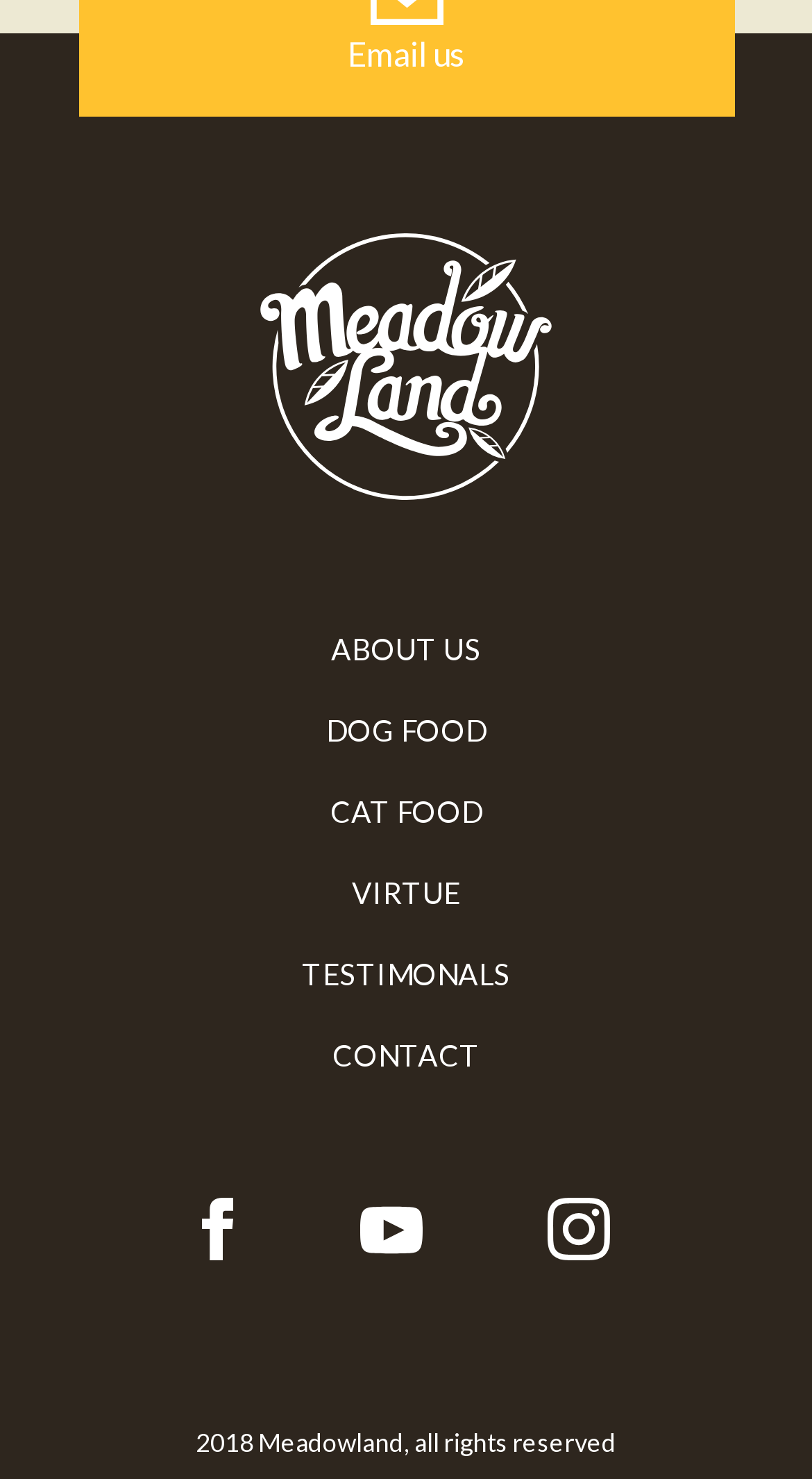From the screenshot, find the bounding box of the UI element matching this description: "about us". Supply the bounding box coordinates in the form [left, top, right, bottom], each a float between 0 and 1.

[0.408, 0.427, 0.592, 0.451]